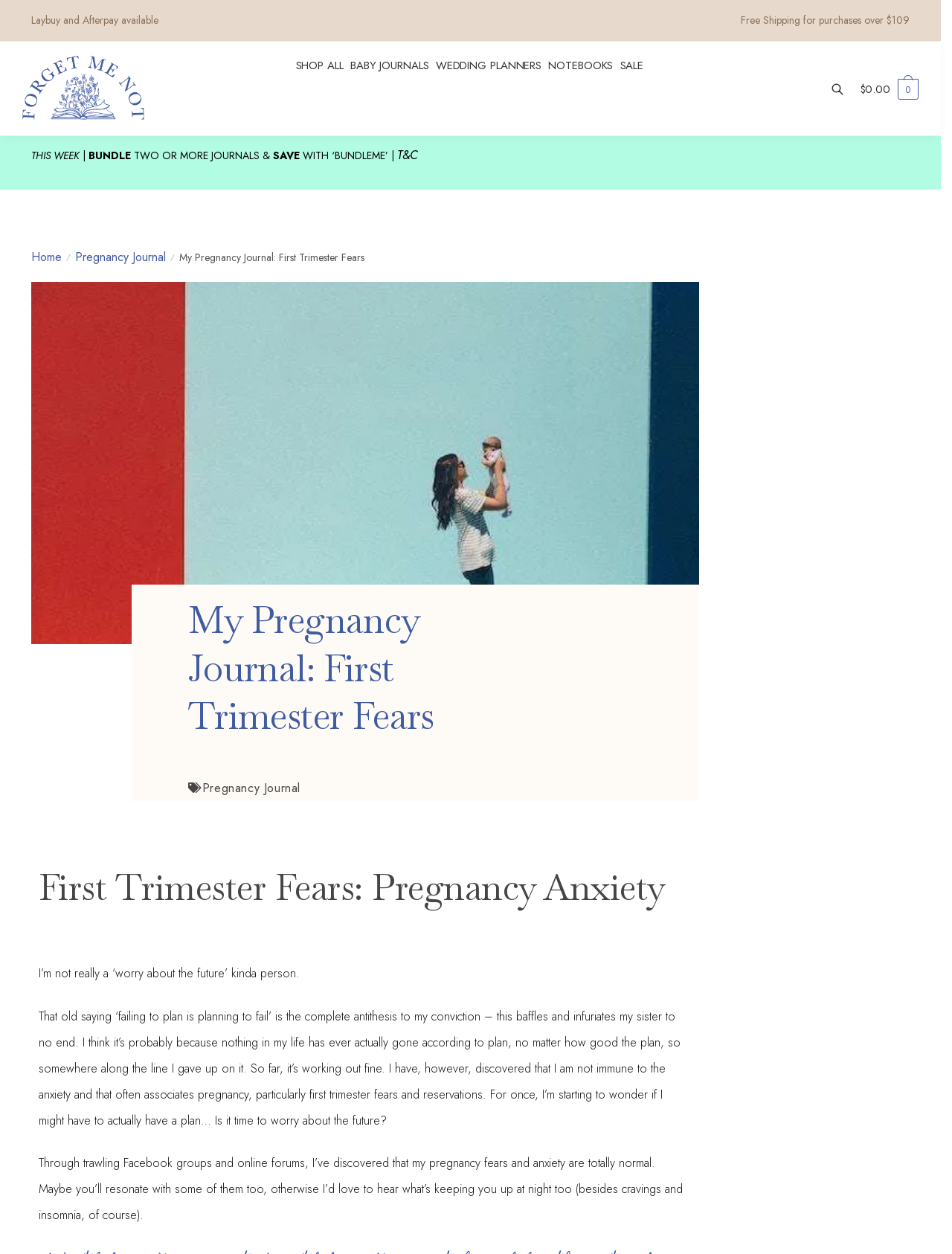Generate the text content of the main headline of the webpage.

My Pregnancy Journal: First Trimester Fears